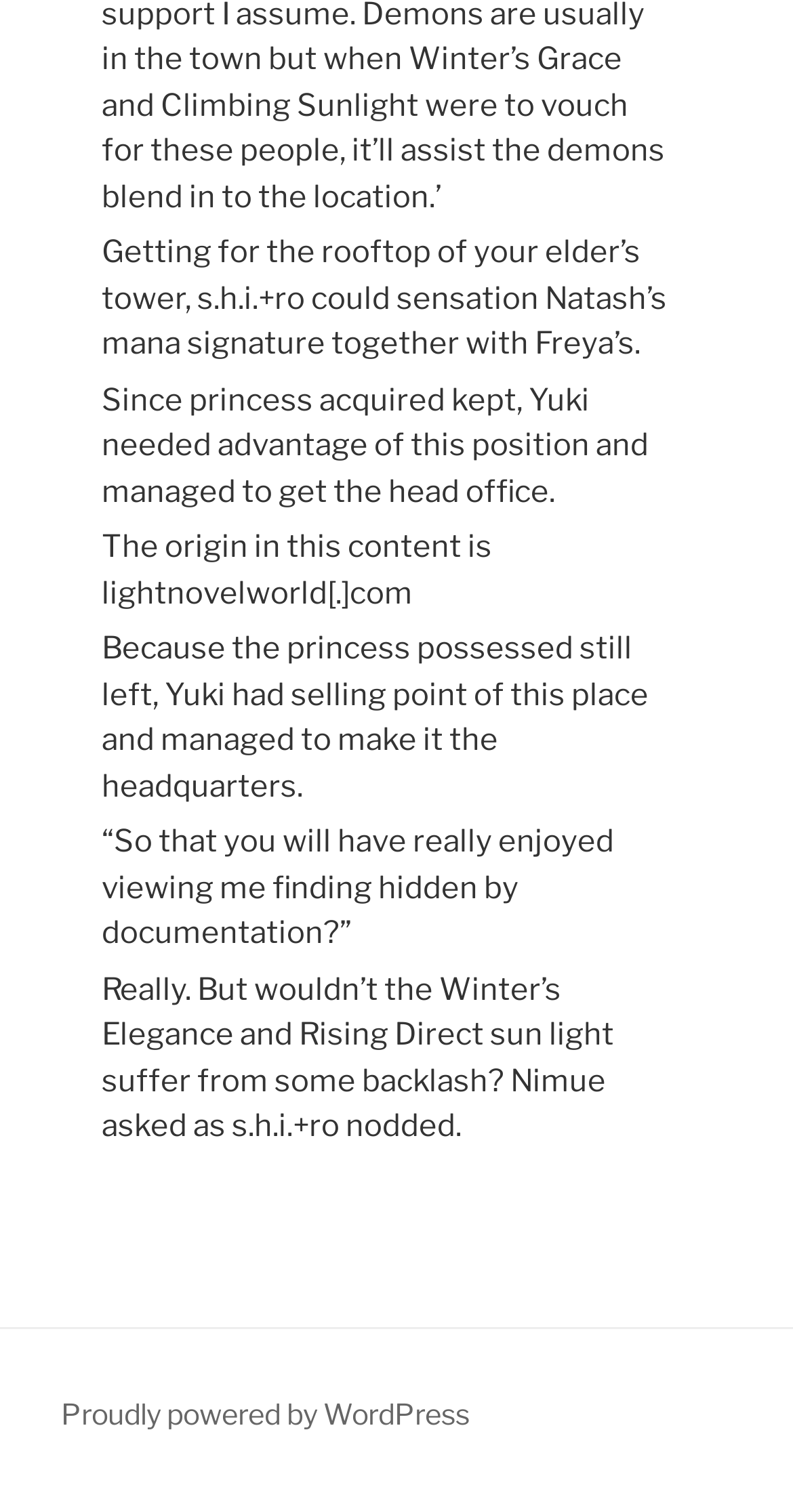What is the origin of the content?
Provide a thorough and detailed answer to the question.

The text explicitly states 'The origin of this content is lightnovelworld[.]com' in the third sentence, indicating that the origin of the content is lightnovelworld.com.